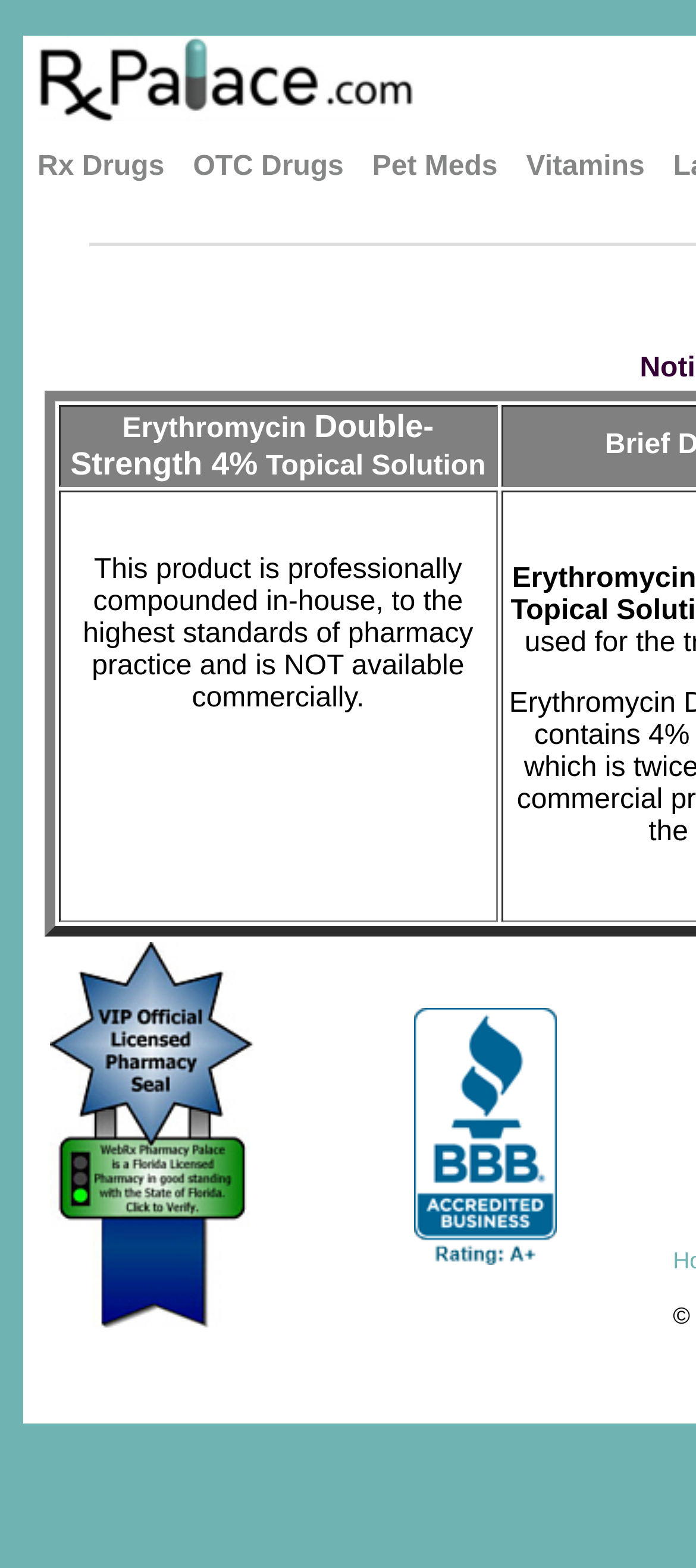Explain the contents of the webpage comprehensively.

The webpage is an online pharmacy platform, RxPalace.com, with a focus on Erythromycin Double Strength 4% Topical Solution Acne Medicine. At the top left corner, there is a logo of RxPalace.com, accompanied by a navigation menu consisting of four buttons: 'Rx Drugs', 'OTC Drugs', 'Pet Meds', and 'Vitamins'. 

Below the navigation menu, there are several sections of text. On the left side, there are two sections of text: 'Cold Sores' and 'OTC Categories'. On the right side, there are three sections of text: 'Ear Care', 'Joint Health', and another section with no text content.

The main content of the page is a table with three rows. The first row has a cell containing the product name 'Erythromycin Double-Strength 4% Topical Solution'. The second row has a cell with a description of the product, stating that it is professionally compounded in-house to high standards of pharmacy practice and is not available commercially. The third row has two cells: one with a link to verify licensure and another with the pharmacy's information, 'RxPalace, Pharmacy, Sarasota, FL'. 

At the bottom of the page, there is a small section of empty space, followed by a thin line of text with no content.